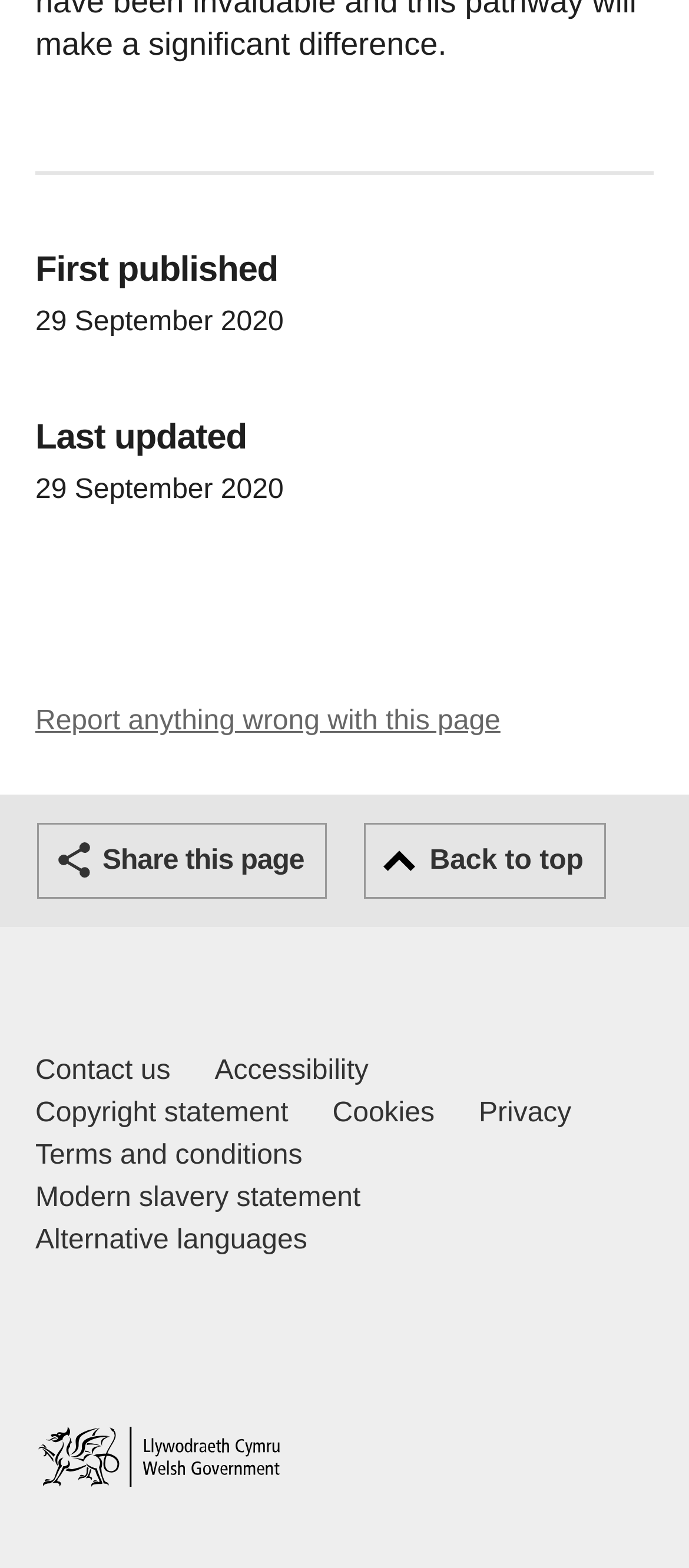Identify the bounding box coordinates of the HTML element based on this description: "Accessibility".

[0.311, 0.67, 0.535, 0.697]